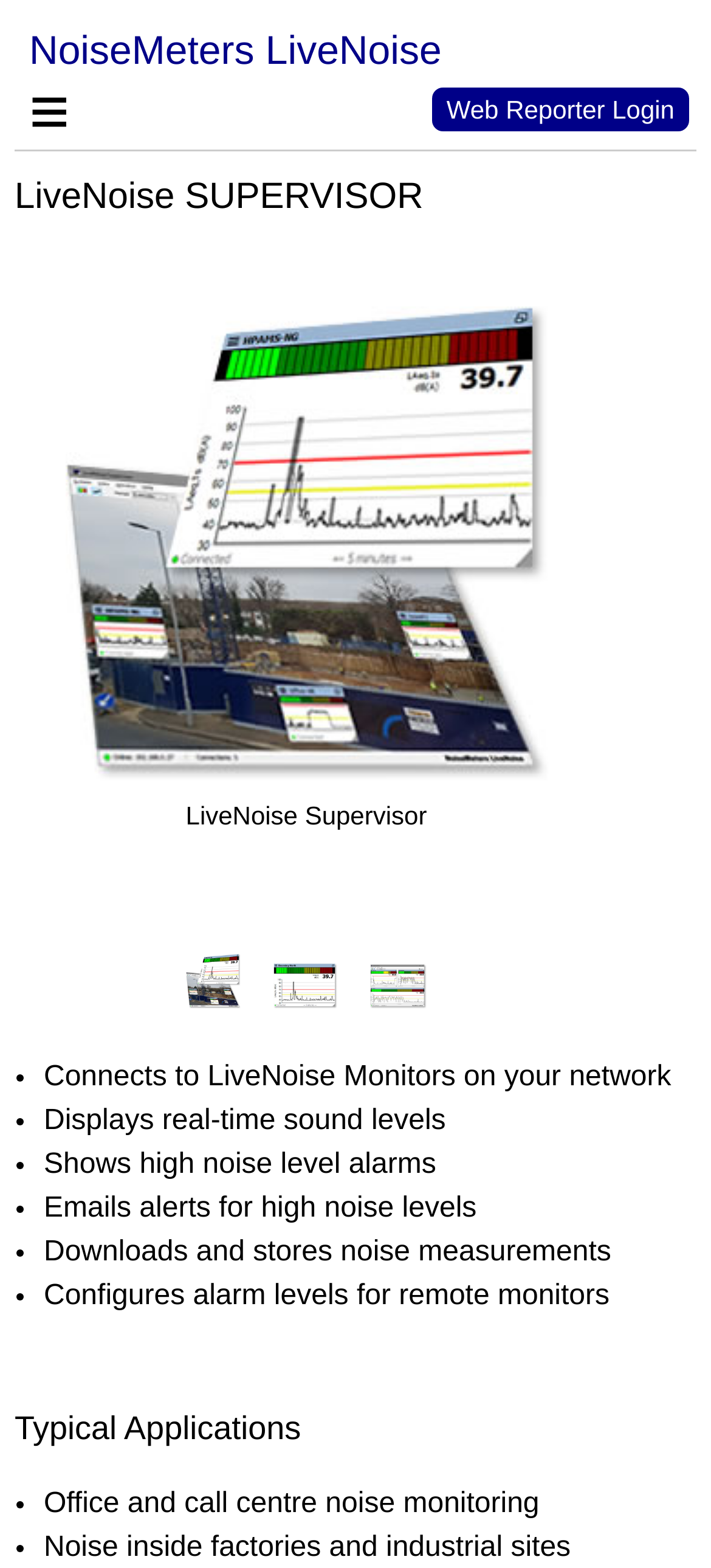How many features of the software are listed?
Please respond to the question with a detailed and thorough explanation.

The features of the software are listed as bullet points. There are six static text elements that describe the features, including 'Connects to LiveNoise Monitors on your network', 'Displays real-time sound levels', and 'Shows high noise level alarms'.